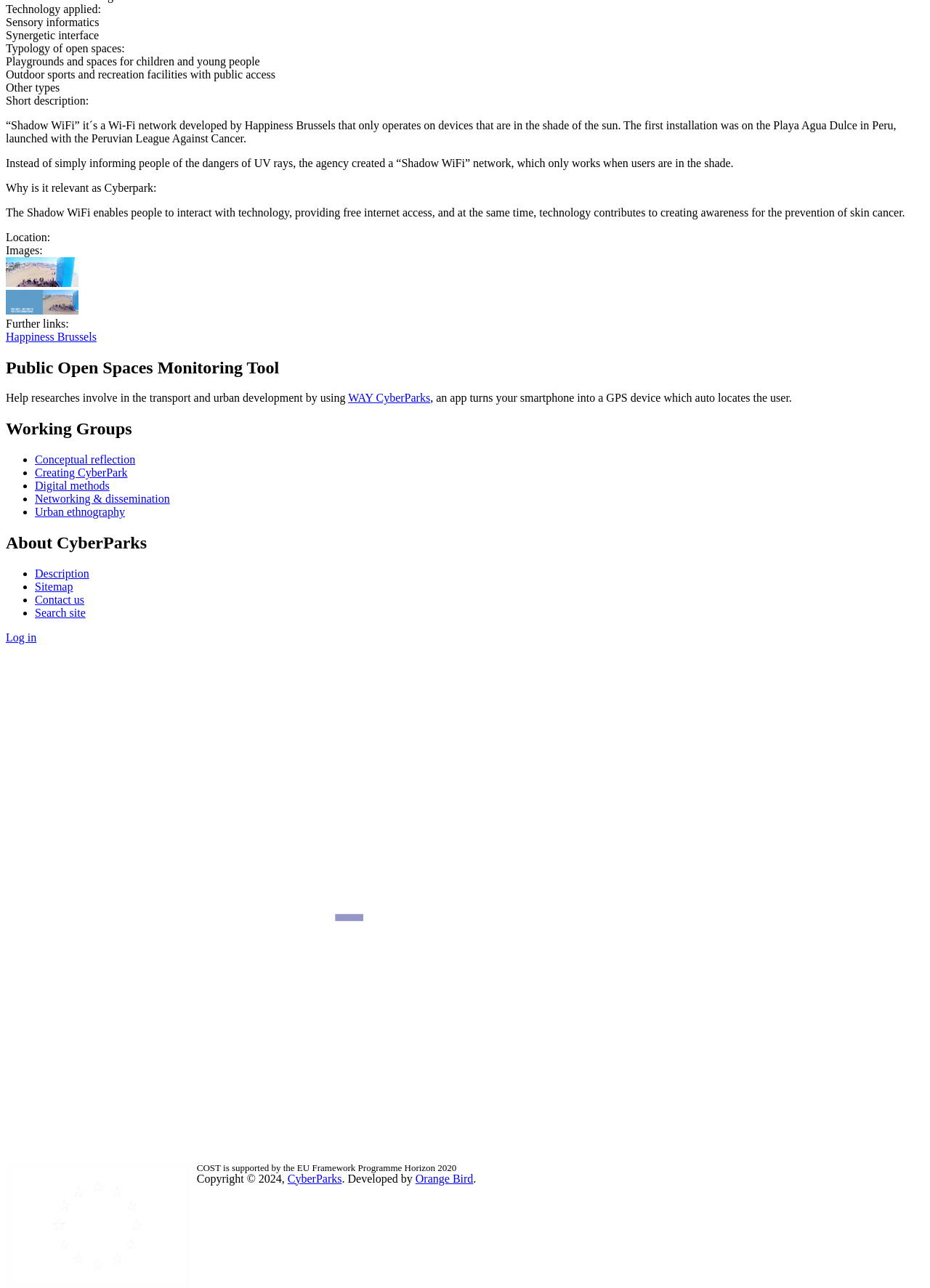Mark the bounding box of the element that matches the following description: "Orange Bird".

[0.447, 0.91, 0.509, 0.92]